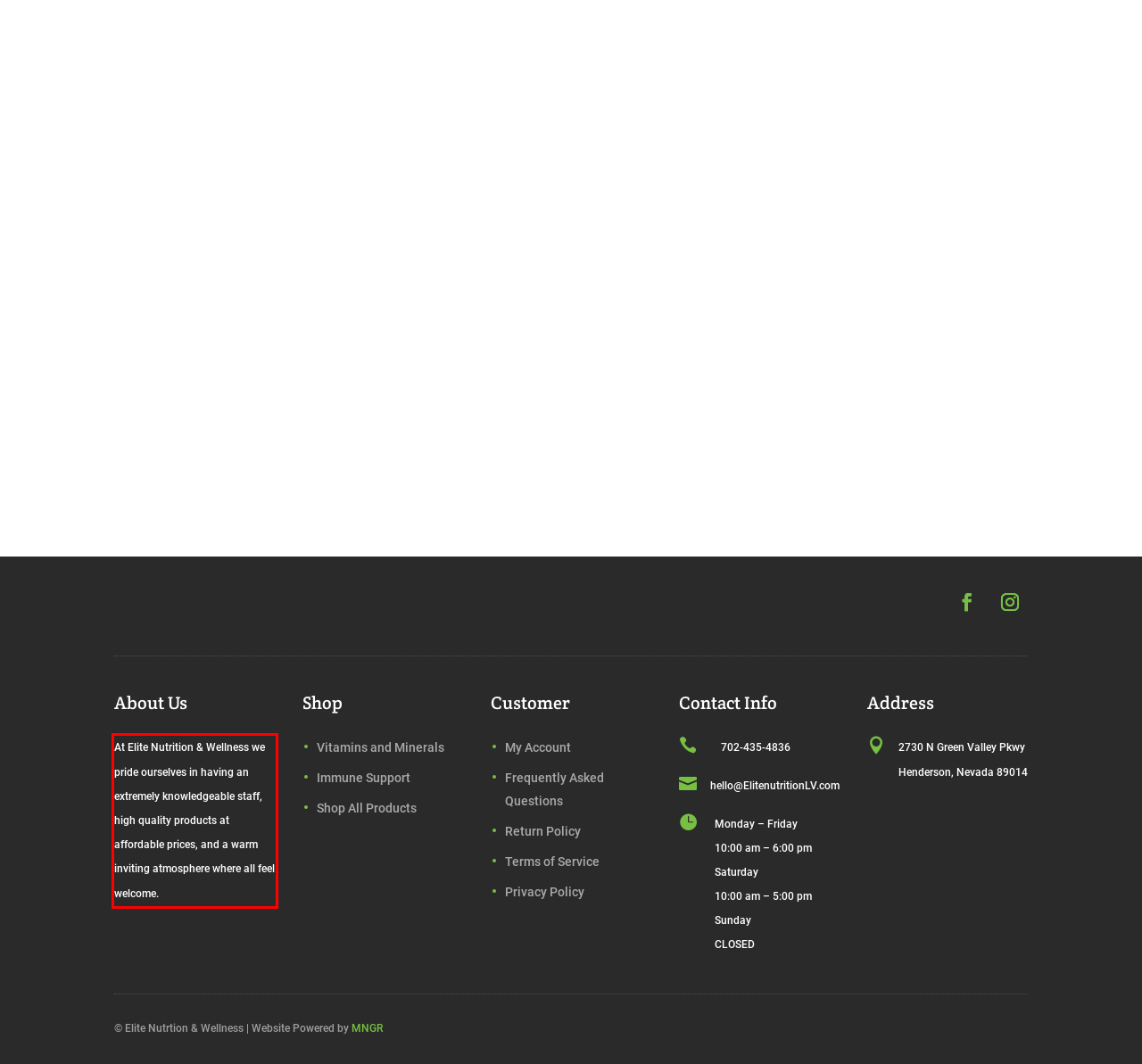Given a screenshot of a webpage containing a red bounding box, perform OCR on the text within this red bounding box and provide the text content.

At Elite Nutrition & Wellness we pride ourselves in having an extremely knowledgeable staff, high quality products at affordable prices, and a warm inviting atmosphere where all feel welcome.